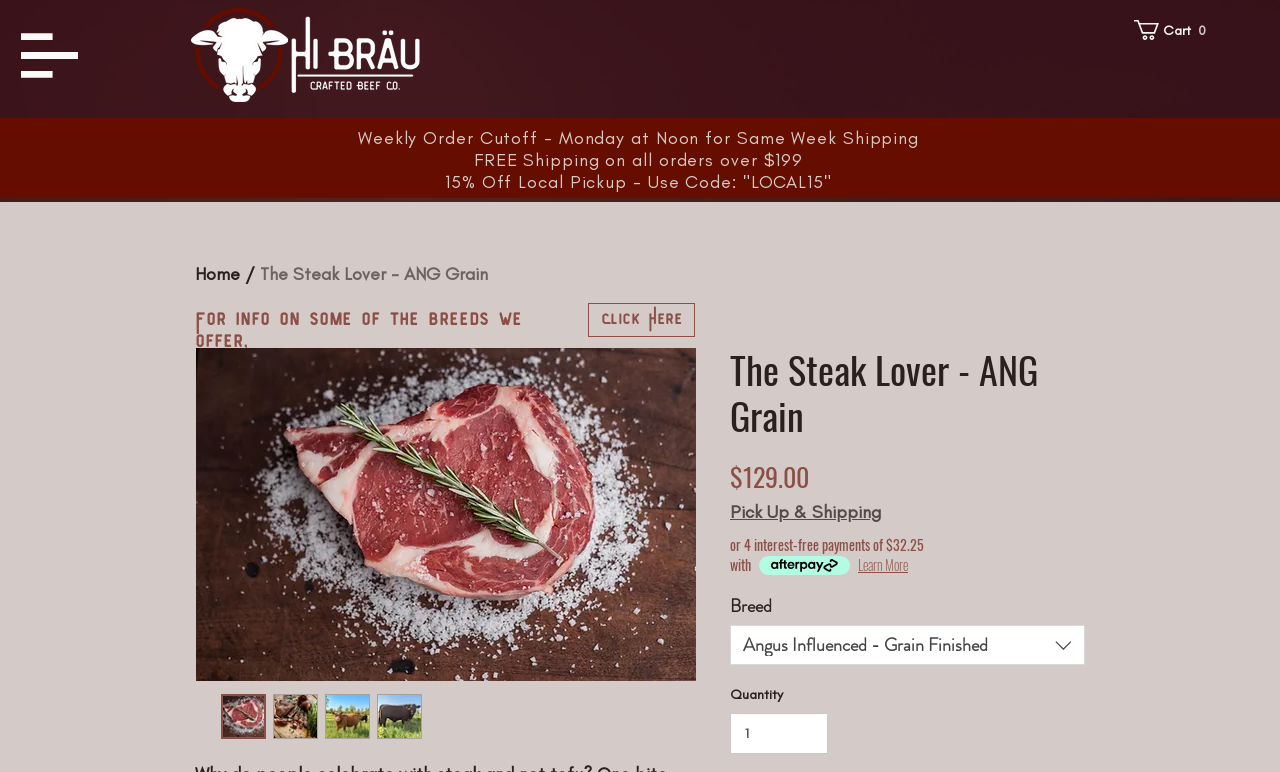Return the bounding box coordinates of the UI element that corresponds to this description: "input value="1" aria-label="Quantity" value="1"". The coordinates must be given as four float numbers in the range of 0 and 1, [left, top, right, bottom].

[0.57, 0.898, 0.647, 0.95]